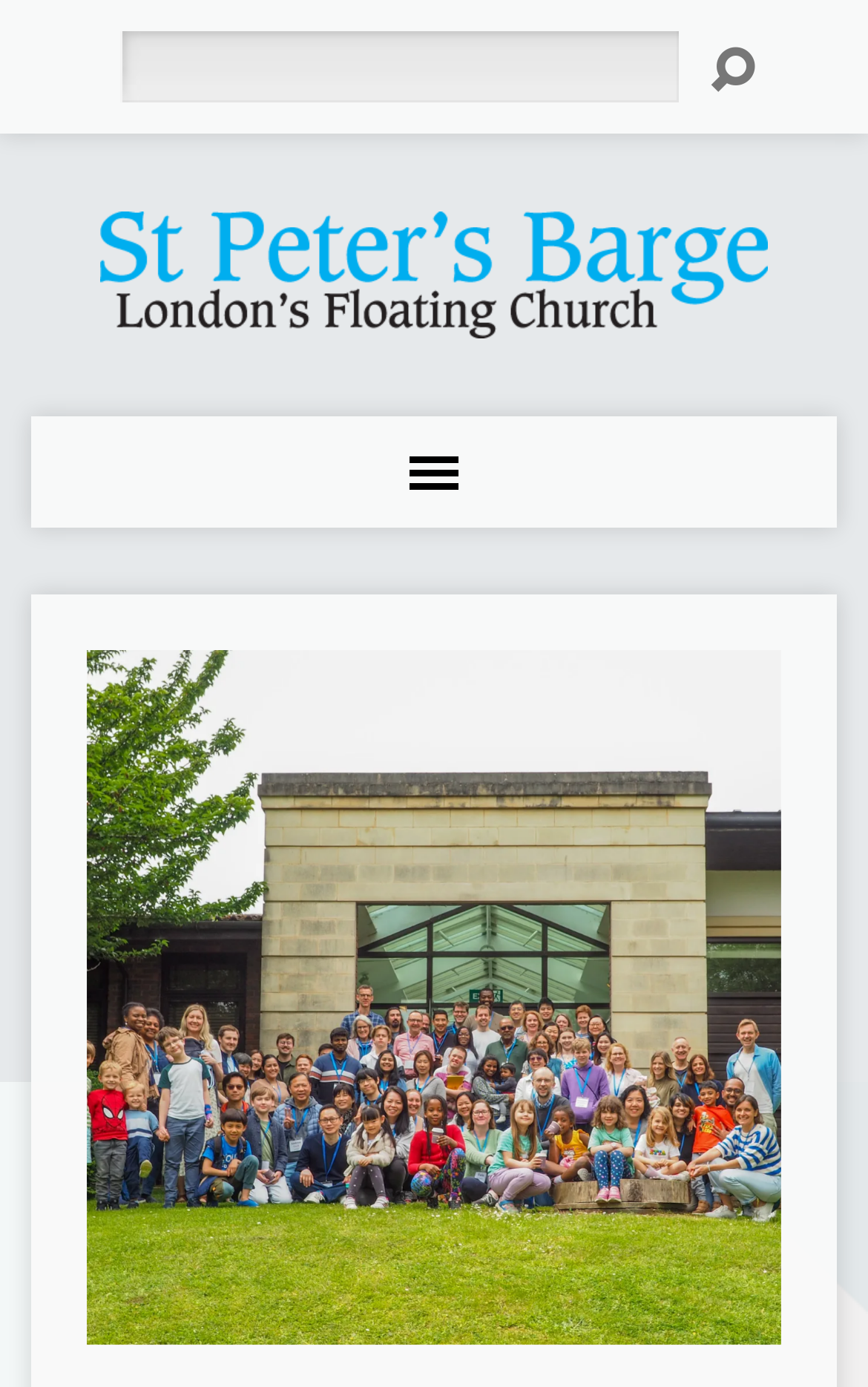Explain in detail what is displayed on the webpage.

The webpage is about a "Weekend Away" event organized by St Peter's Barge. At the top left corner, there is a search function consisting of a "Search" label and a text box, allowing users to search for specific content. 

To the right of the search function, there is a small icon represented by "\ue643". 

Below the search function, there is a table layout that occupies most of the page. Within this layout, there is a prominent link to "St Peter's Barge" at the top, accompanied by an image of the same name. This image is positioned slightly below the link text.

The meta description mentions that the Barge Weekend Away is a great way to get to know others better, with time set aside to look at God's word together.